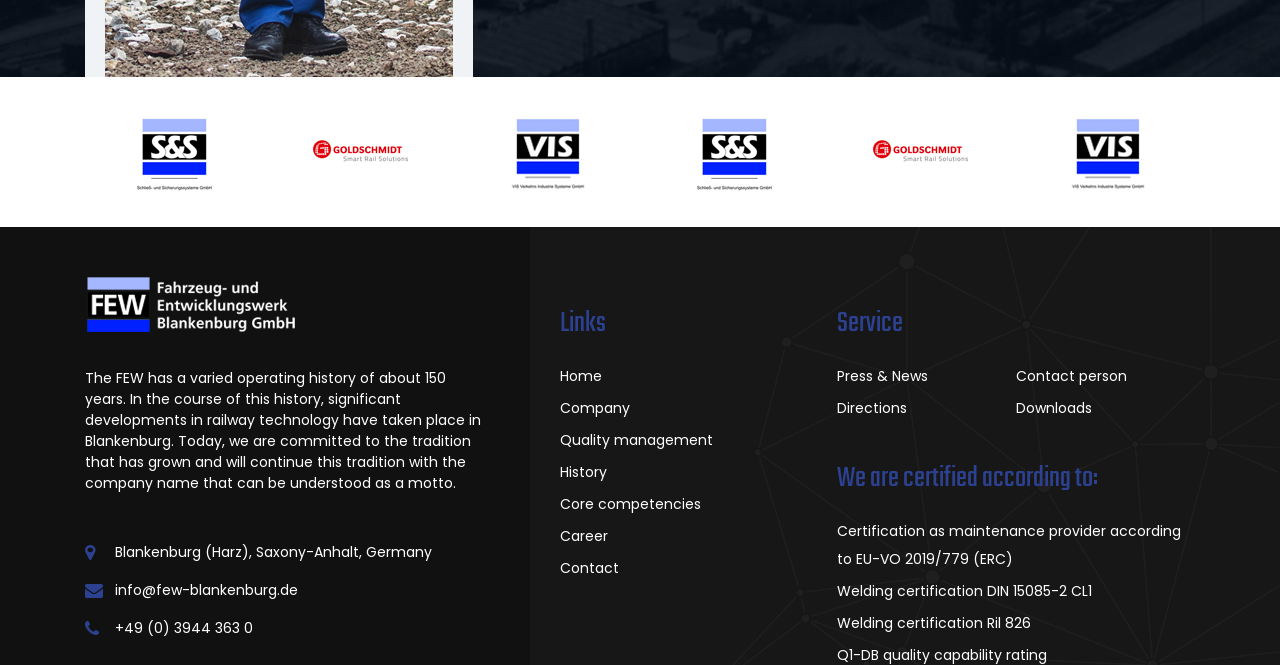Could you provide the bounding box coordinates for the portion of the screen to click to complete this instruction: "Learn about the company's quality management"?

[0.438, 0.64, 0.631, 0.682]